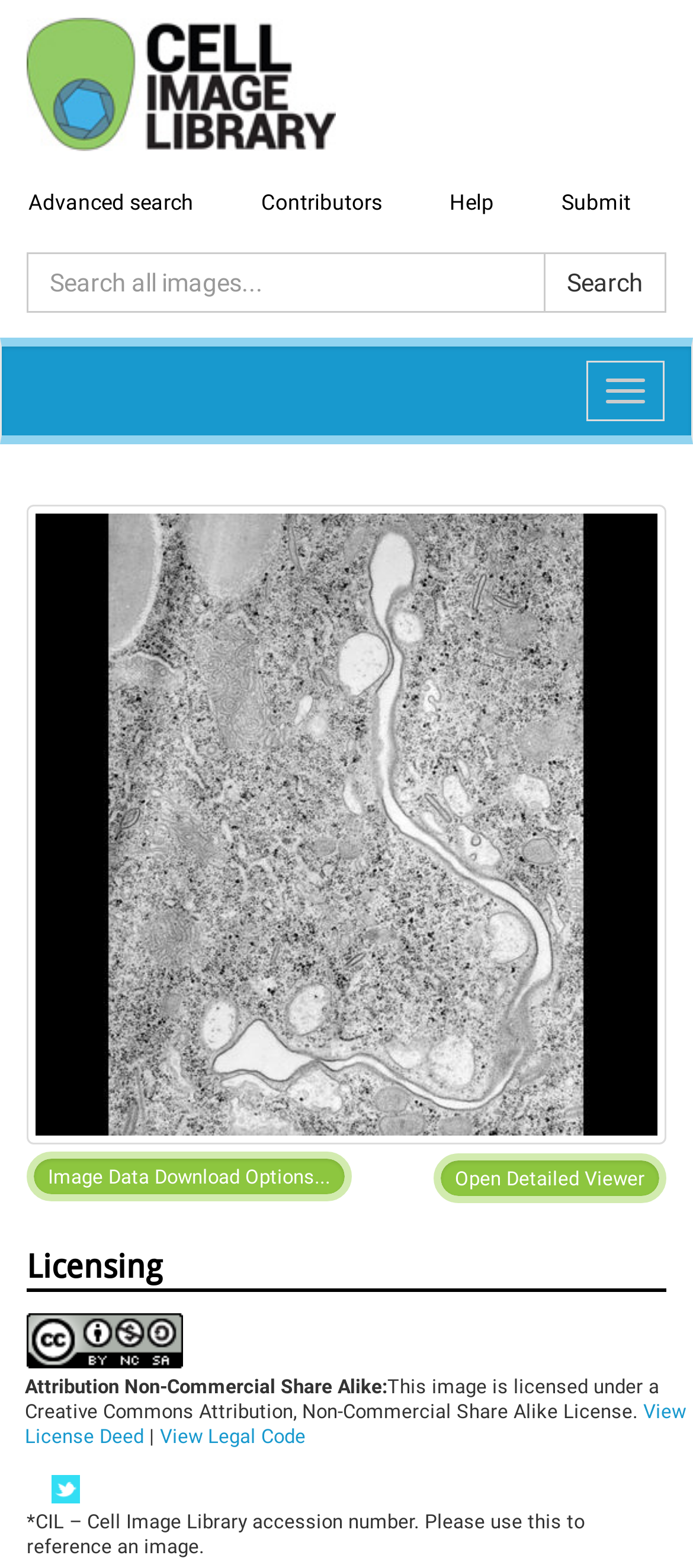Locate the bounding box coordinates of the clickable part needed for the task: "Click the logo".

[0.038, 0.011, 0.962, 0.096]